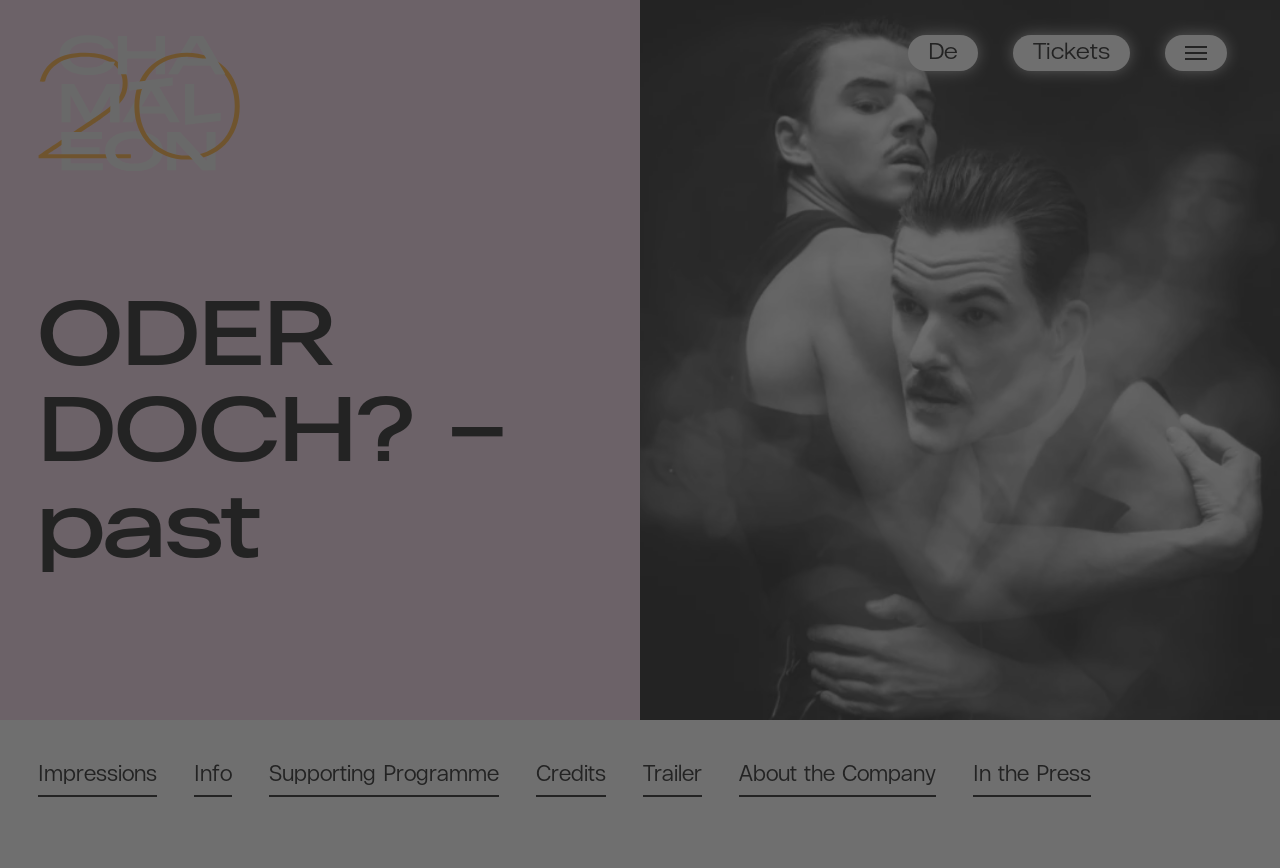What is the last link in the 'Residencies' section?
Please give a well-detailed answer to the question.

The 'Residencies' section is located in the bottom-left corner of the webpage. The last link in this section is 'Residency 2024', which is a sub-link under 'Residencies'.